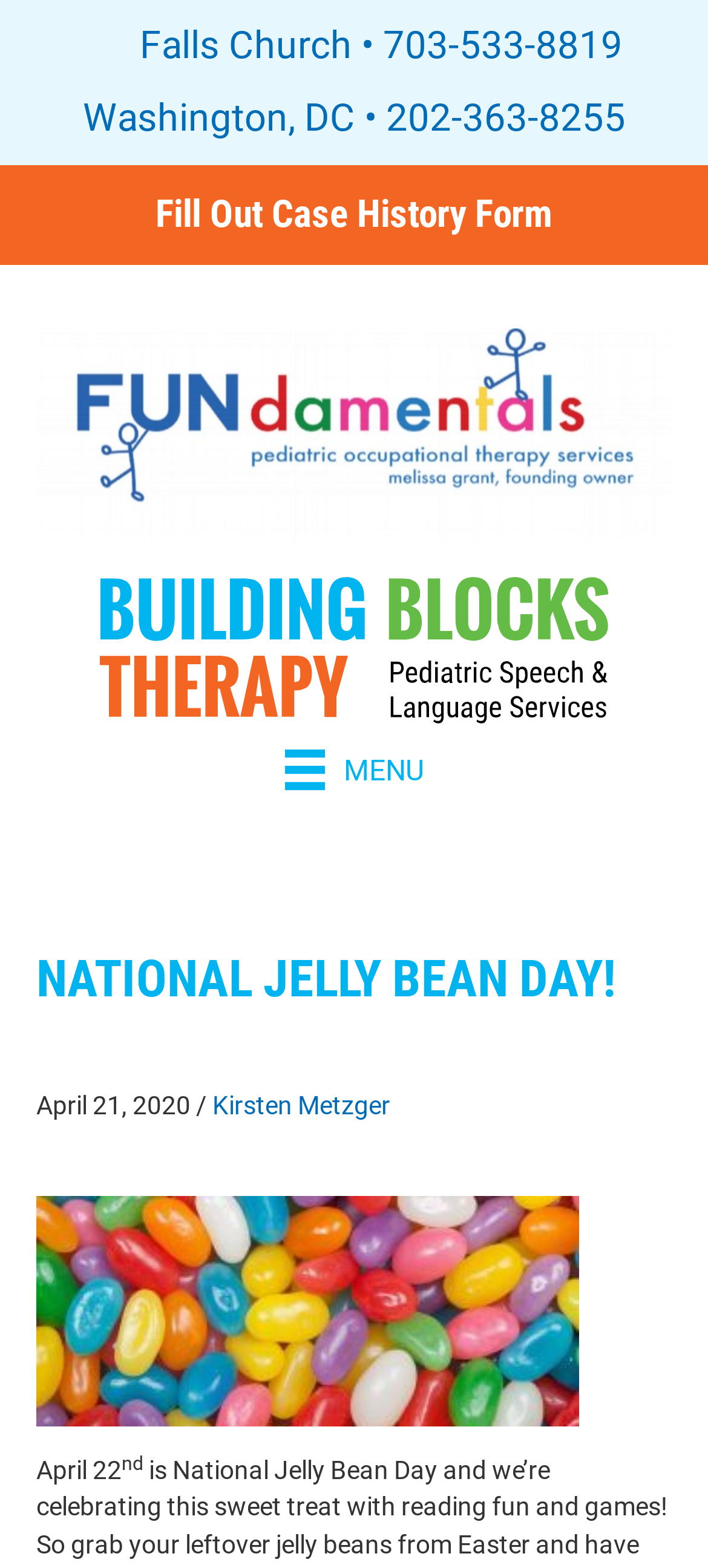What is the date mentioned below the main heading?
Based on the screenshot, give a detailed explanation to answer the question.

I found the date by looking at the section below the main heading, where the article's metadata is listed. The date is listed in the format 'Month Day, Year'.